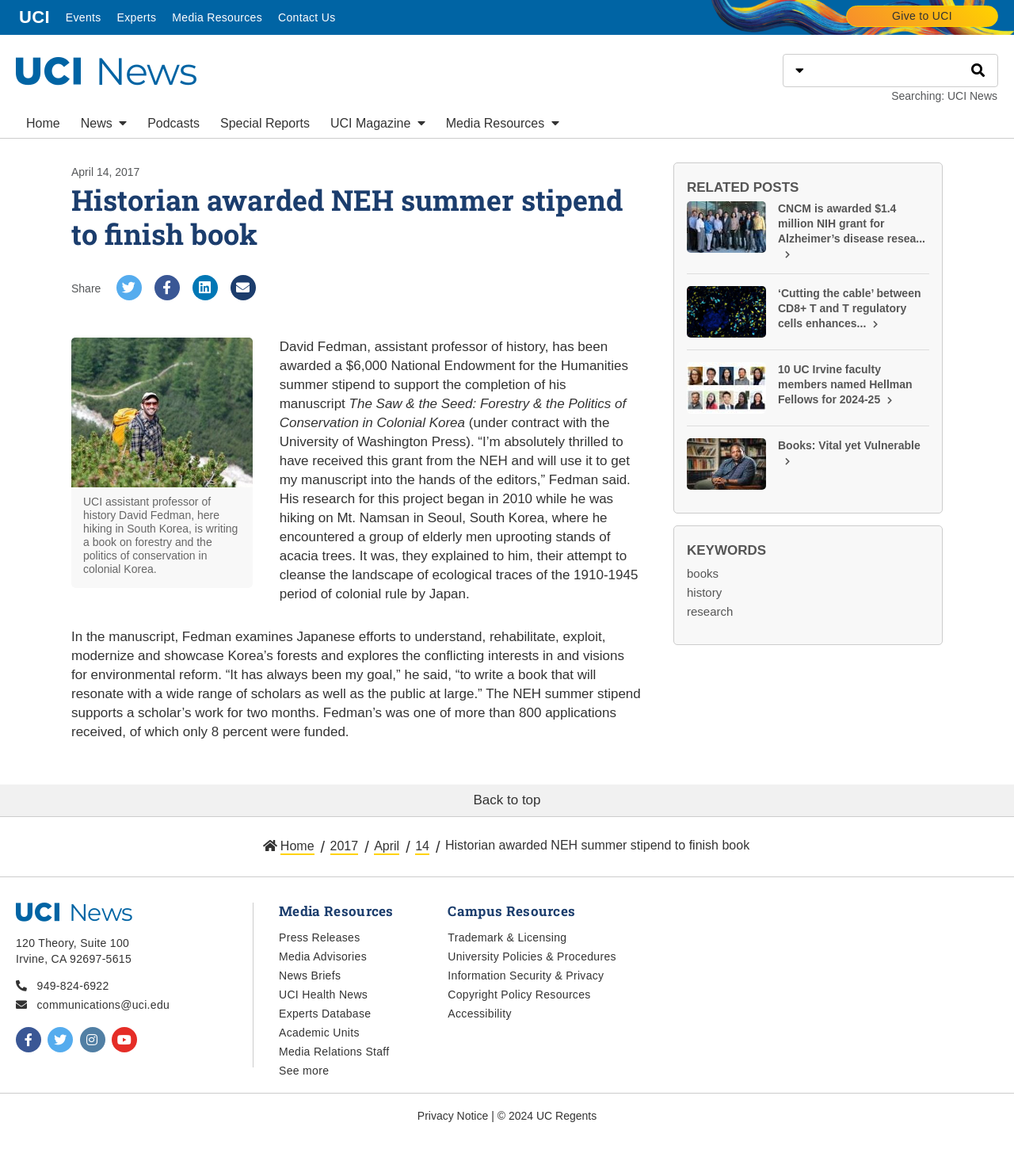What is the name of the historian awarded a stipend?
Give a thorough and detailed response to the question.

The article mentions that 'David Fedman, assistant professor of history, has been awarded a $6,000 National Endowment for the Humanities summer stipend to support the completion of his manuscript'.